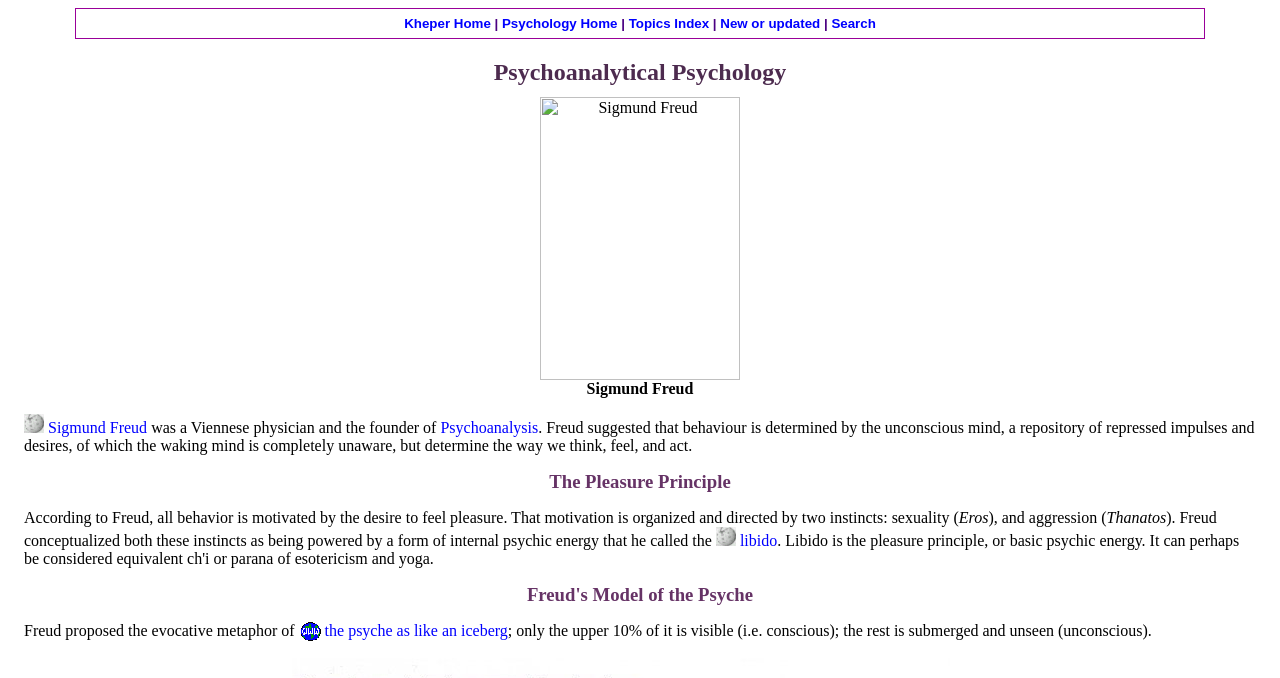Provide the bounding box coordinates of the area you need to click to execute the following instruction: "view the definition of libido".

[0.578, 0.785, 0.607, 0.81]